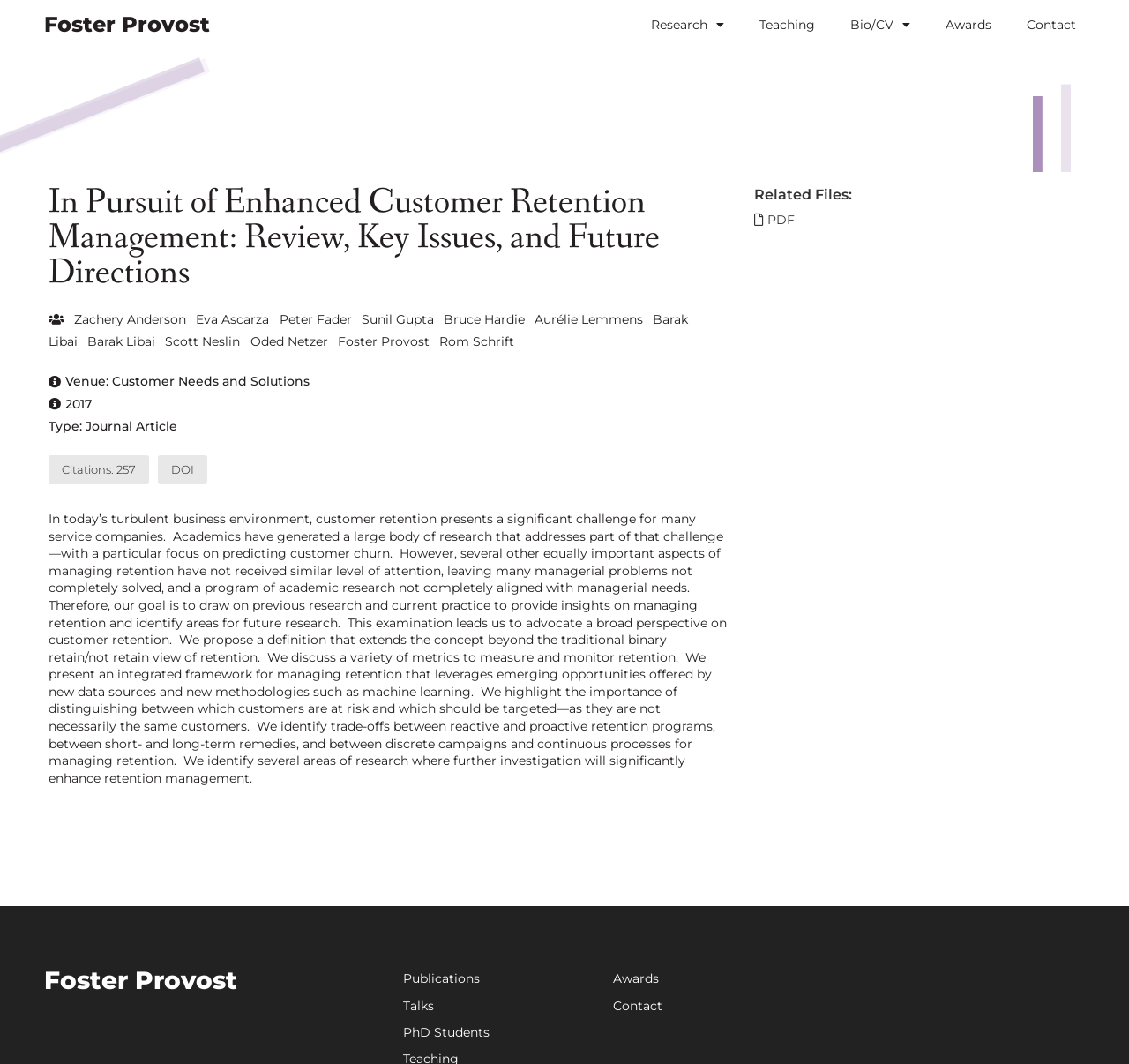Highlight the bounding box coordinates of the region I should click on to meet the following instruction: "View Foster Provost's profile".

[0.039, 0.013, 0.305, 0.033]